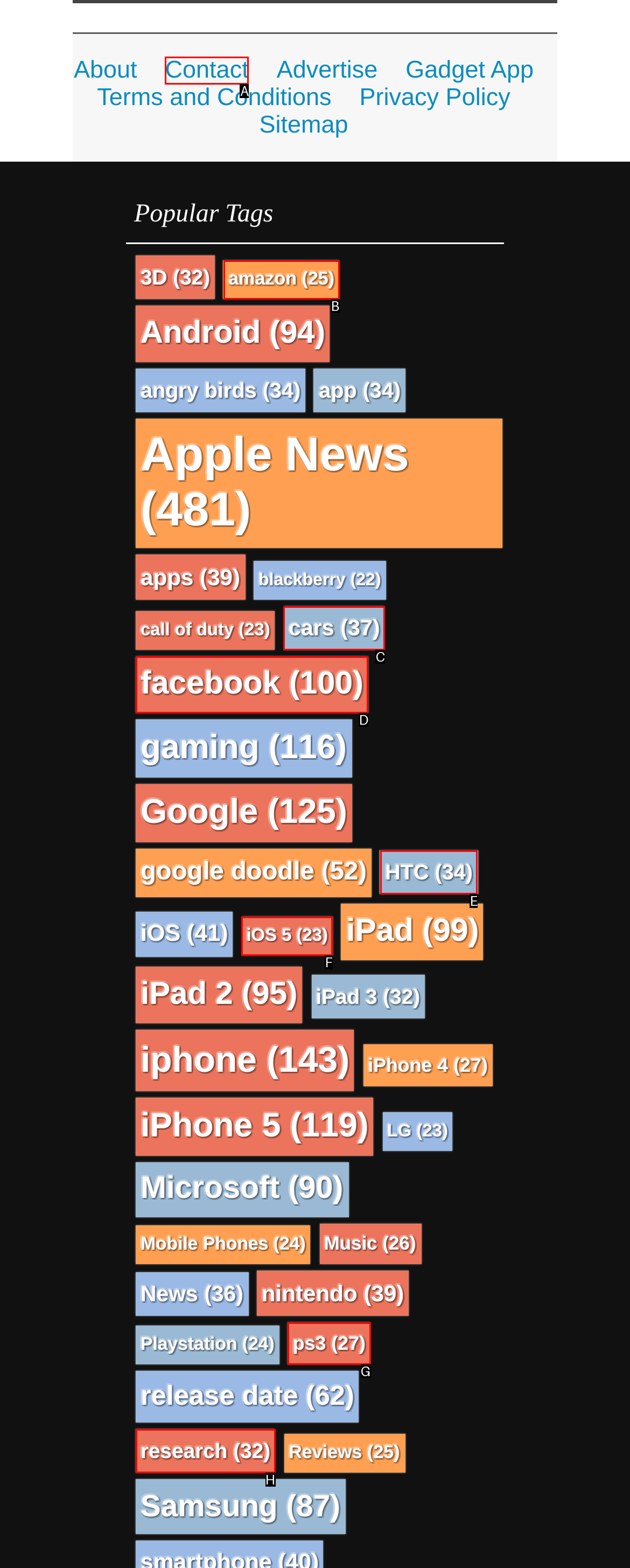Choose the option that best matches the description: Contact
Indicate the letter of the matching option directly.

A